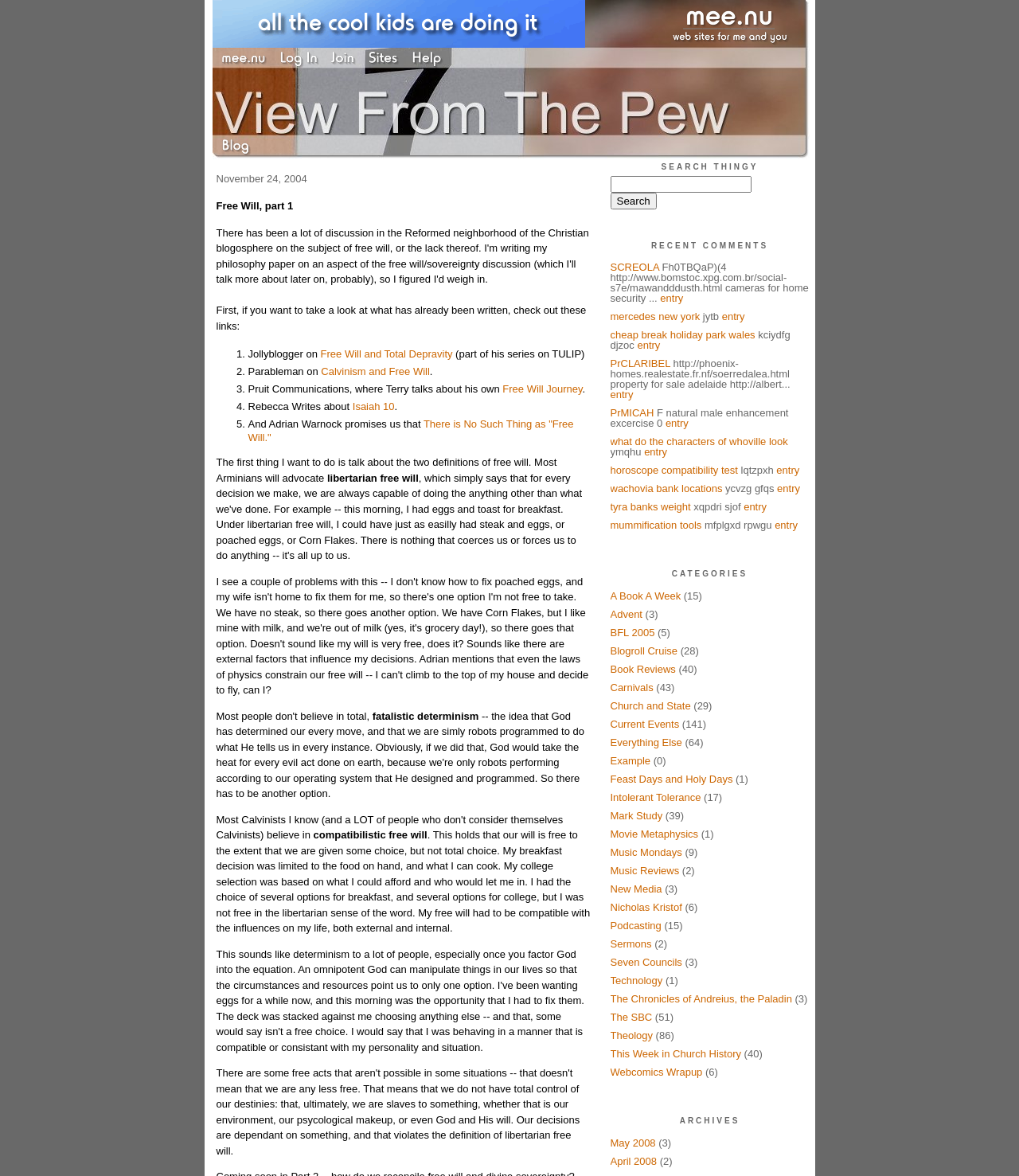What is the second type of free will discussed in the blog post?
Refer to the image and give a detailed response to the question.

I read the blog post and found that the author discusses two types of free will, namely libertarian free will and compatibilistic free will. The second type, compatibilistic free will, is defined as 'our will is free to the extent that we are given some choice, but not total choice'.